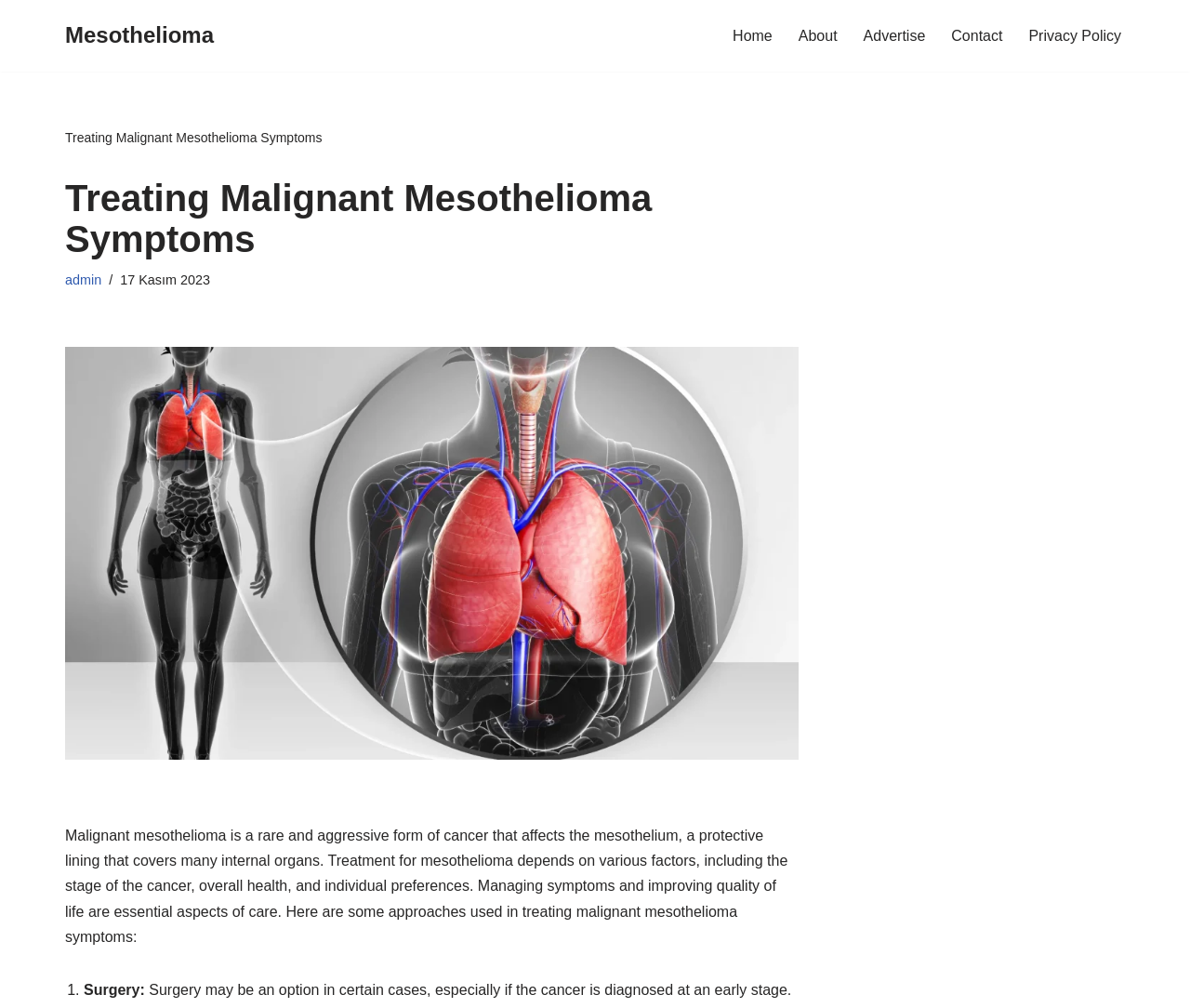Provide the bounding box coordinates for the UI element described in this sentence: "Advertise". The coordinates should be four float values between 0 and 1, i.e., [left, top, right, bottom].

[0.725, 0.023, 0.778, 0.048]